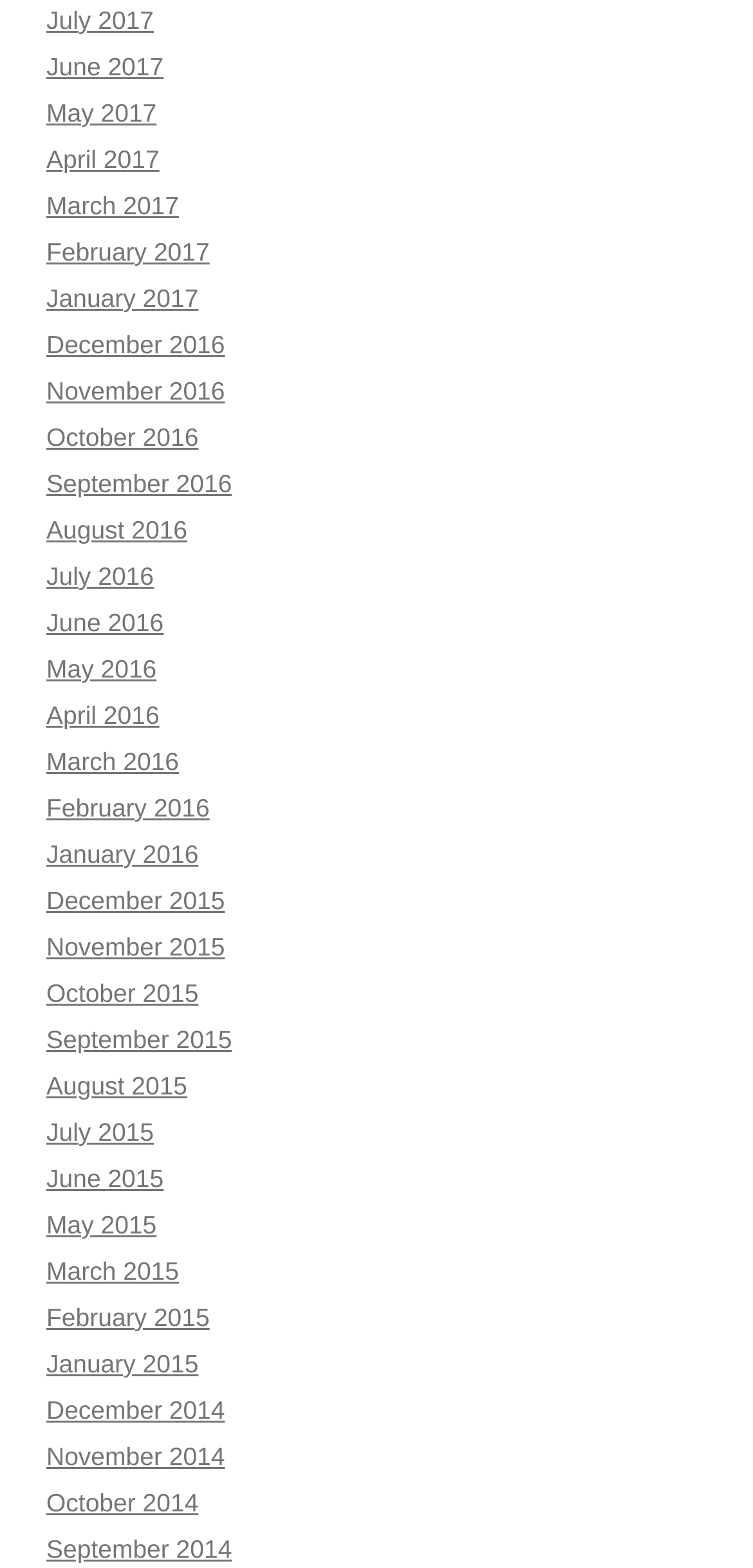What is the earliest month listed?
From the screenshot, supply a one-word or short-phrase answer.

December 2014